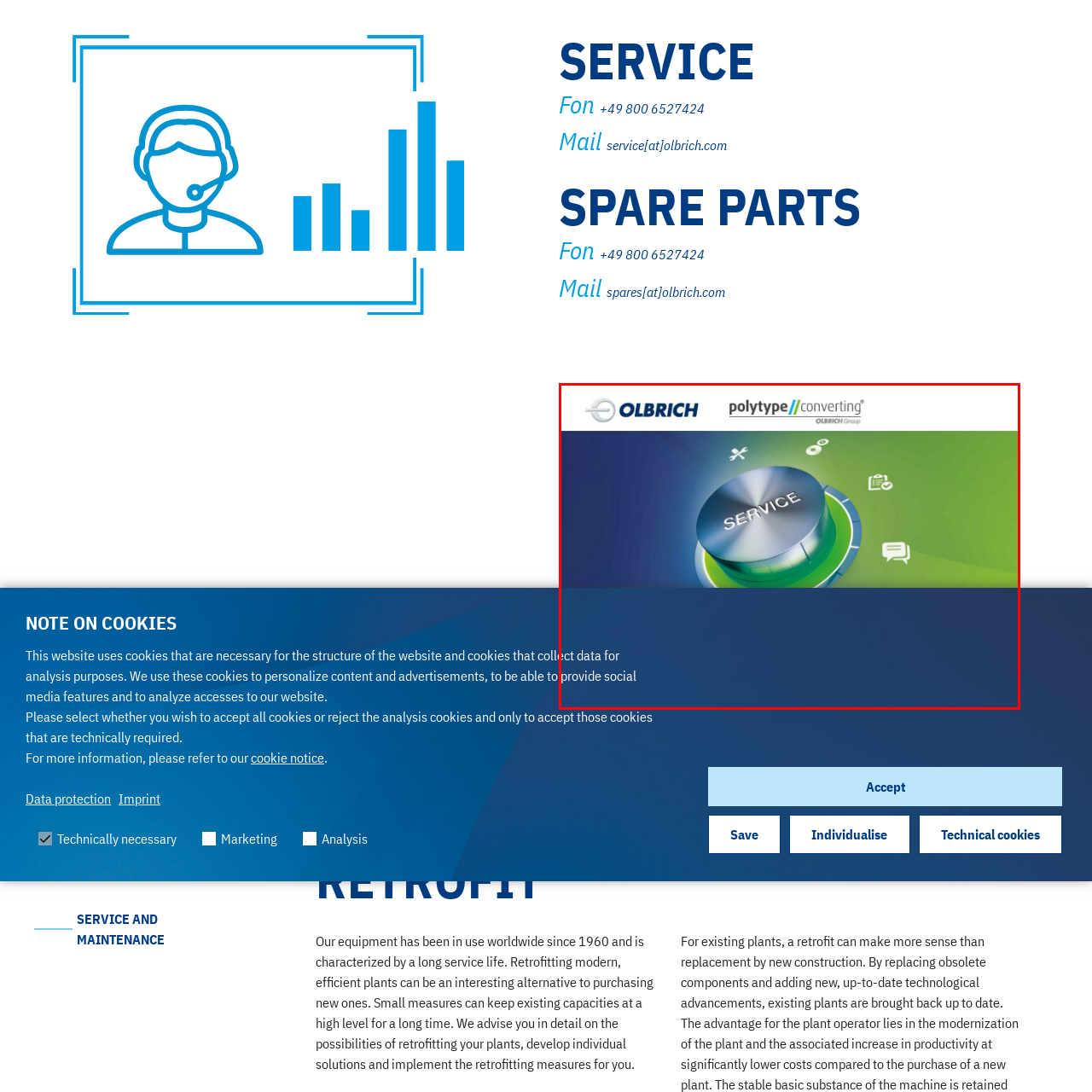Inspect the area enclosed by the red box and reply to the question using only one word or a short phrase: 
What do the surrounding icons symbolize?

communication tools